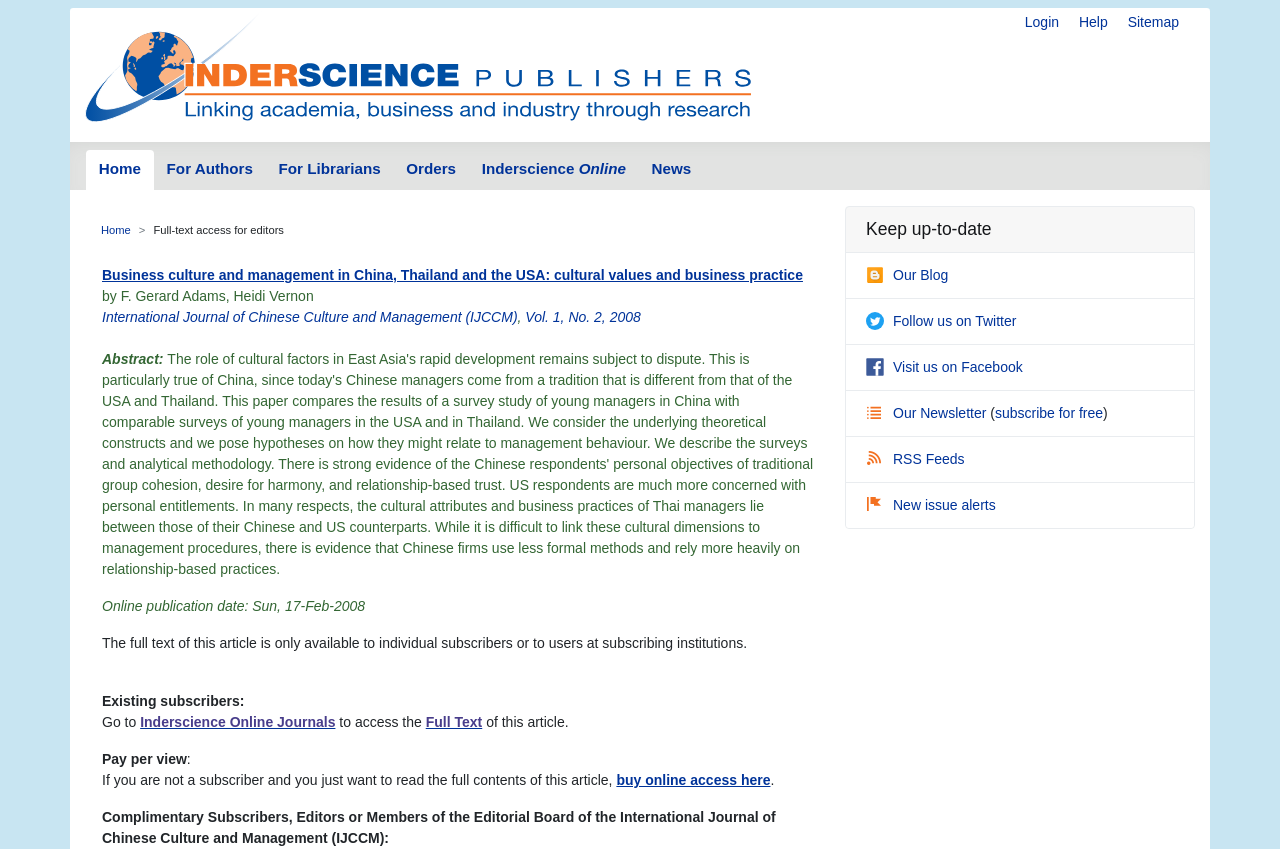Please find the bounding box coordinates of the element that must be clicked to perform the given instruction: "View the sitemap". The coordinates should be four float numbers from 0 to 1, i.e., [left, top, right, bottom].

[0.881, 0.016, 0.921, 0.035]